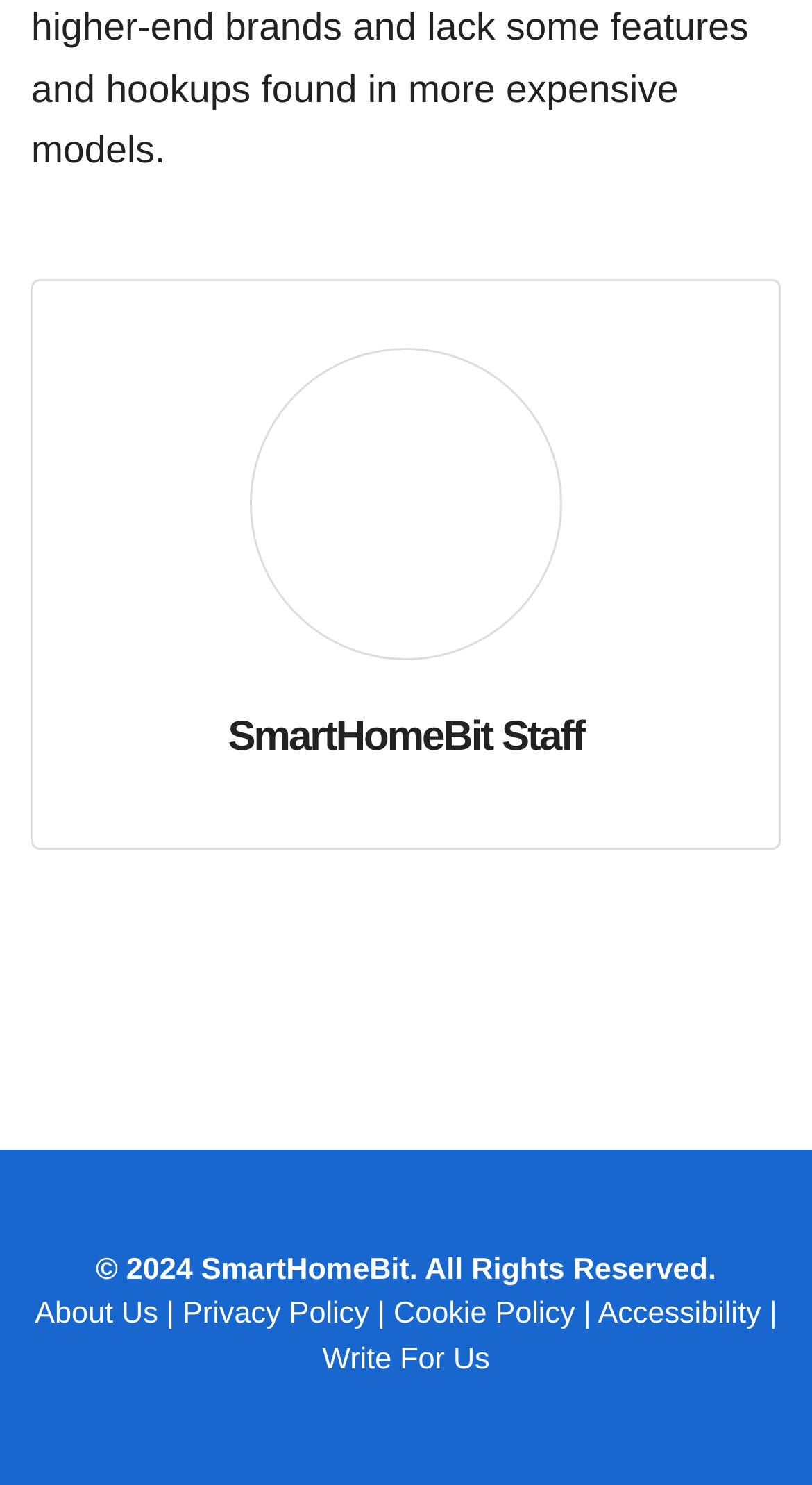Please provide a short answer using a single word or phrase for the question:
What separates the links in the footer?

|